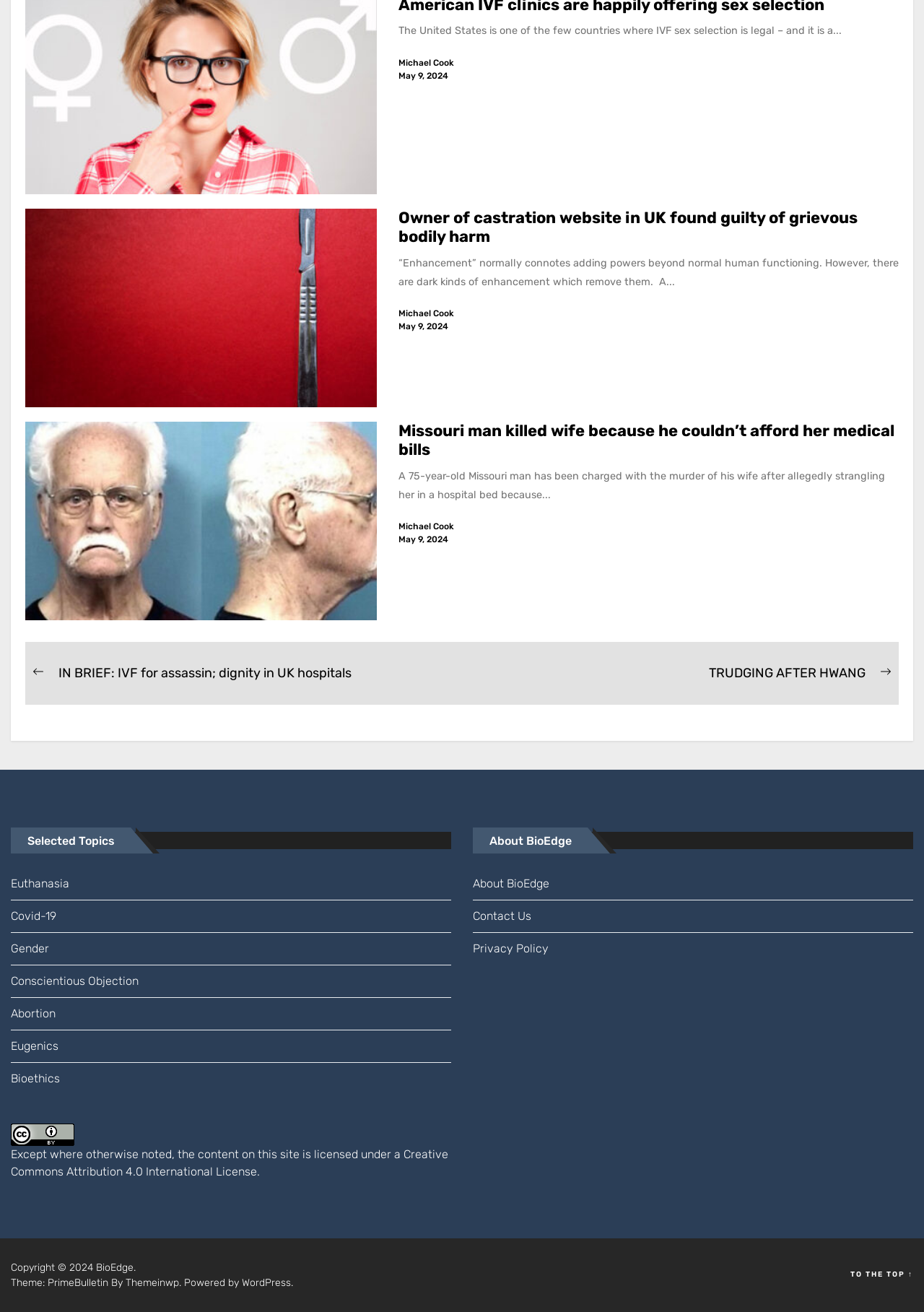Identify the bounding box coordinates for the element that needs to be clicked to fulfill this instruction: "View previous post". Provide the coordinates in the format of four float numbers between 0 and 1: [left, top, right, bottom].

[0.035, 0.506, 0.38, 0.521]